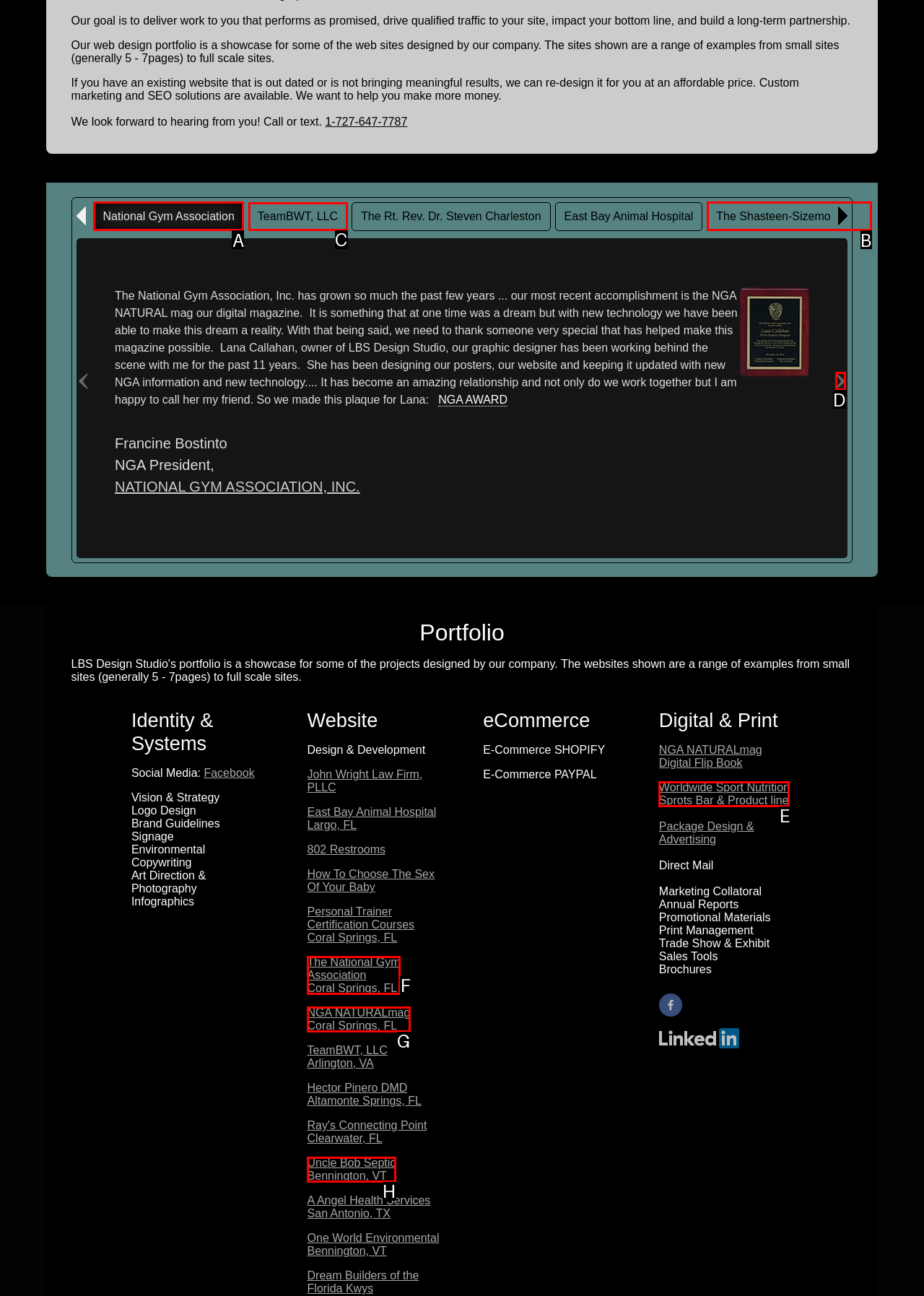Point out the HTML element I should click to achieve the following: Explore the 'TeamBWT, LLC' website Reply with the letter of the selected element.

C